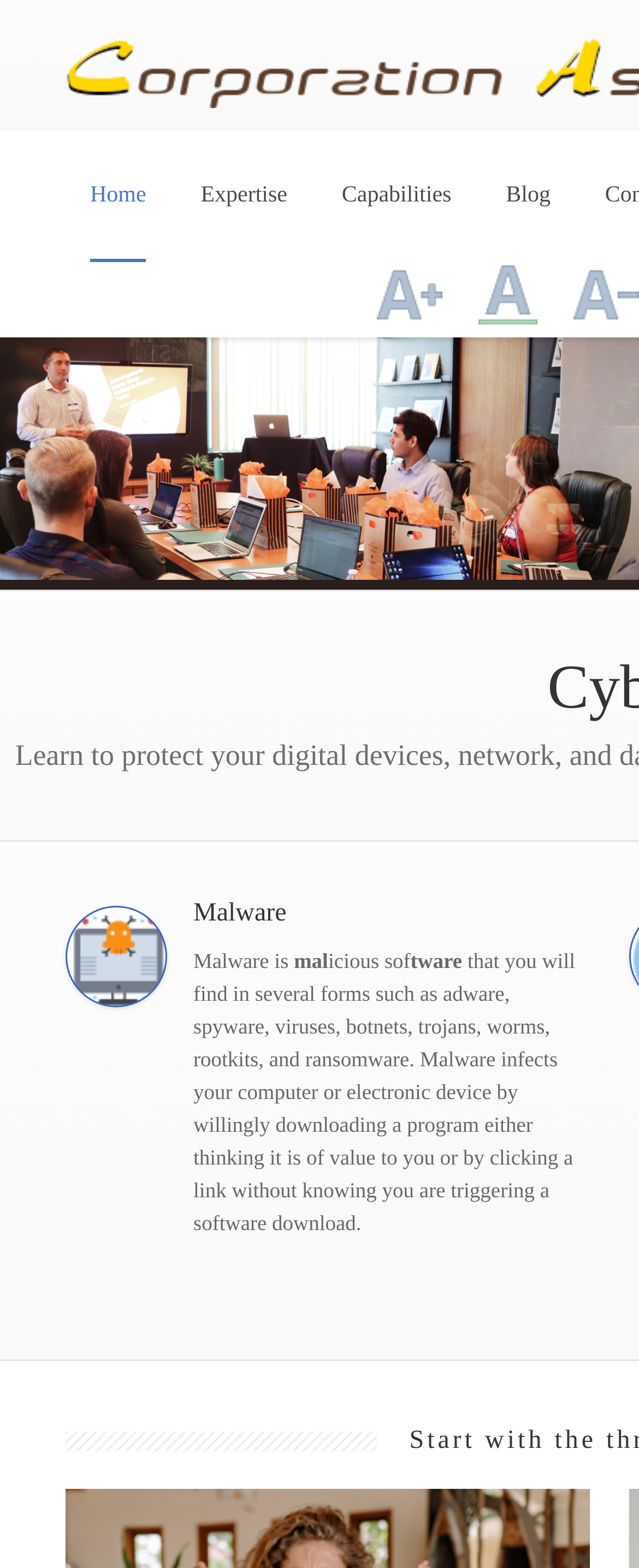Respond to the question below with a single word or phrase: How many images are there in the top section?

3